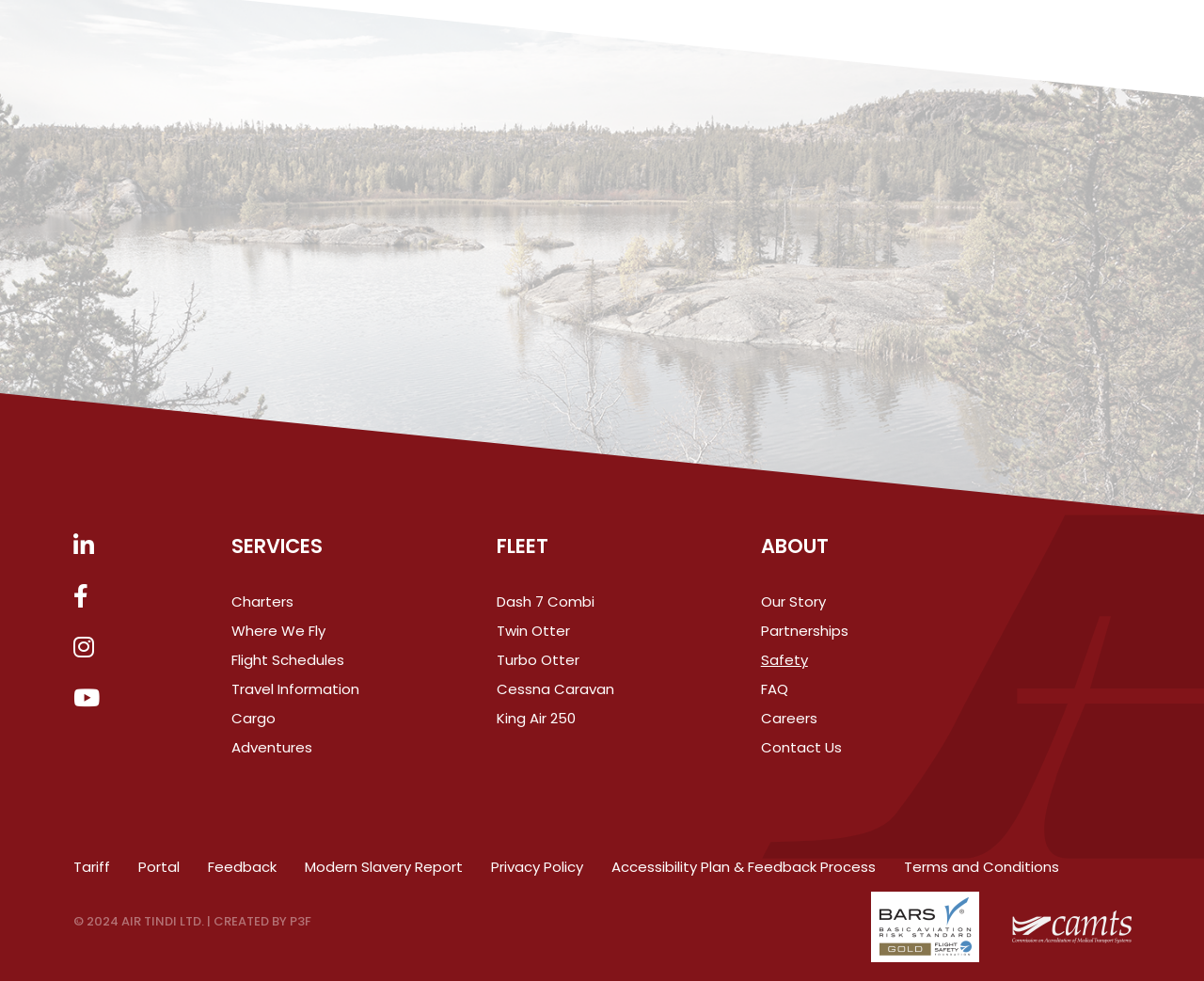Can you find the bounding box coordinates of the area I should click to execute the following instruction: "Access the Tariff page"?

[0.061, 0.874, 0.091, 0.894]